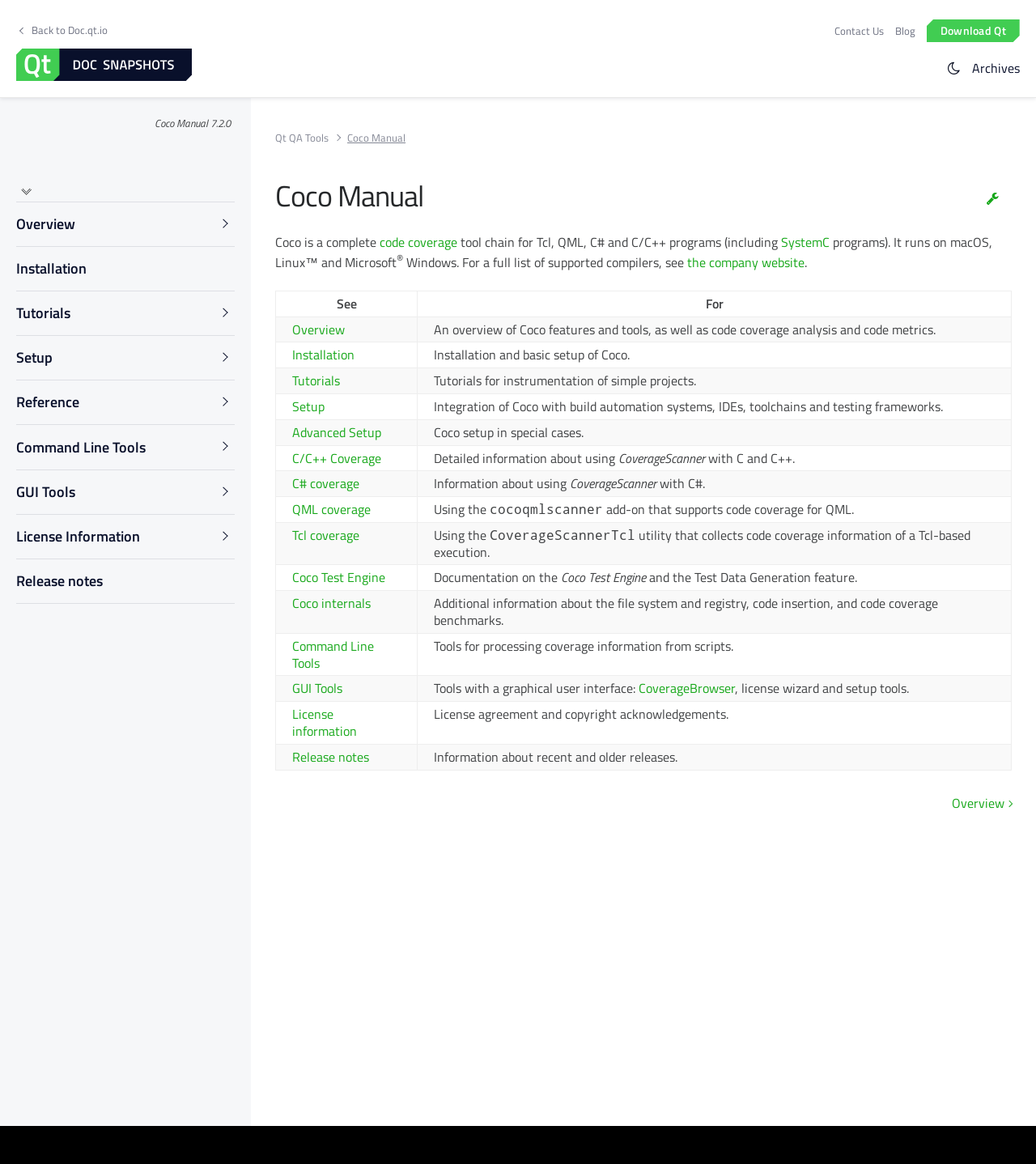Identify the bounding box of the UI element described as follows: "Find a Dealer". Provide the coordinates as four float numbers in the range of 0 to 1 [left, top, right, bottom].

None